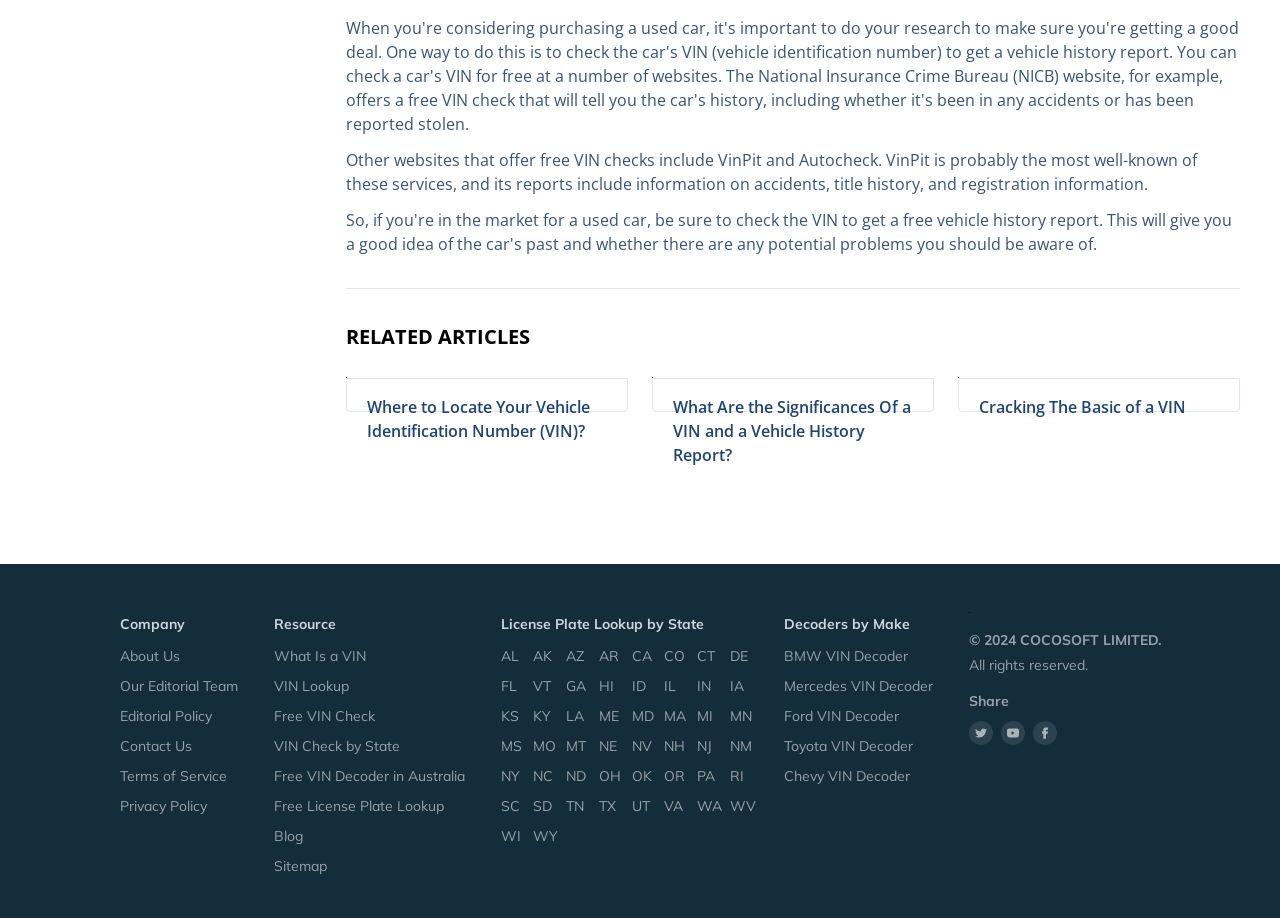Please identify the bounding box coordinates of the area I need to click to accomplish the following instruction: "Visit 'What Is a VIN'".

[0.214, 0.704, 0.286, 0.724]